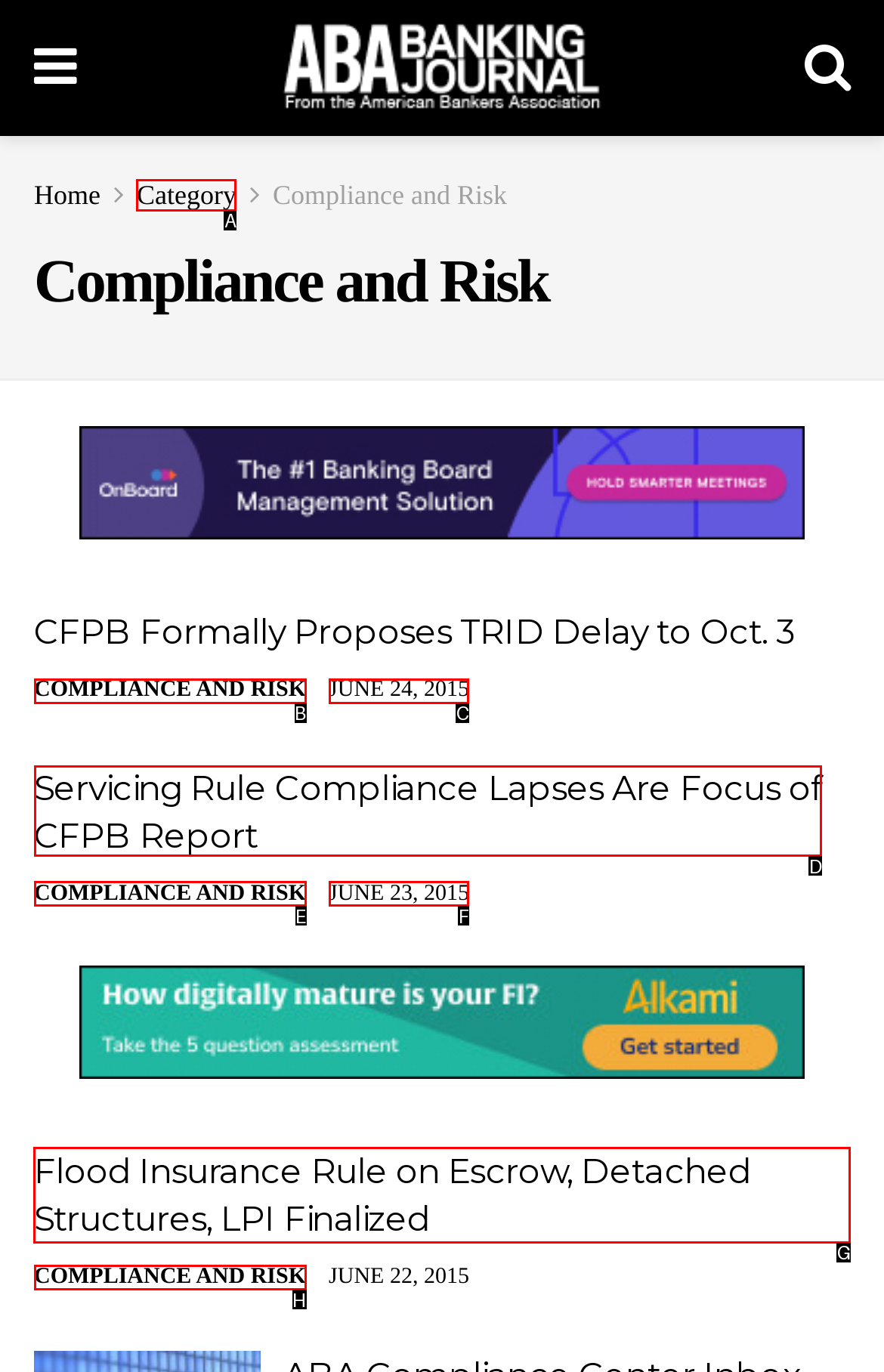Select the letter of the option that should be clicked to achieve the specified task: Check the Flood Insurance Rule on Escrow. Respond with just the letter.

G